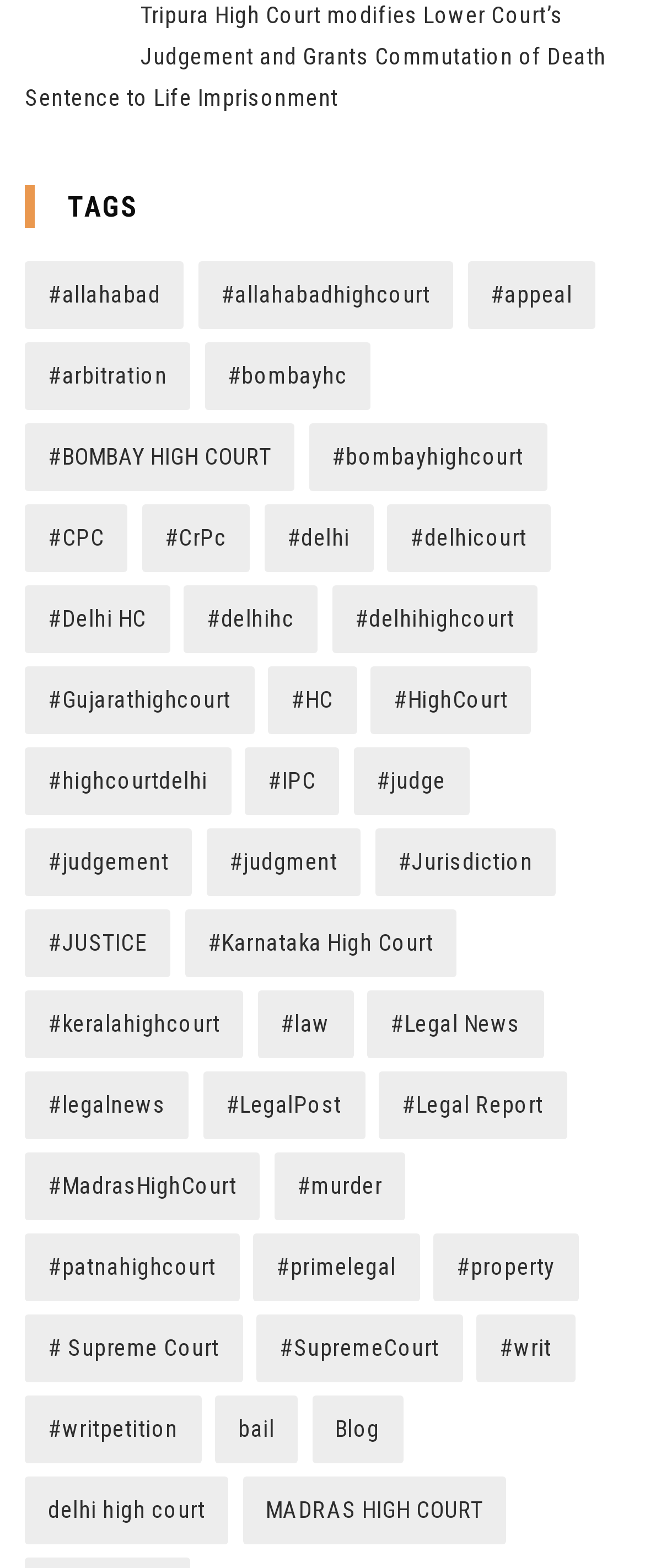Please identify the coordinates of the bounding box that should be clicked to fulfill this instruction: "Explore Bombay High Court cases".

[0.478, 0.269, 0.847, 0.313]